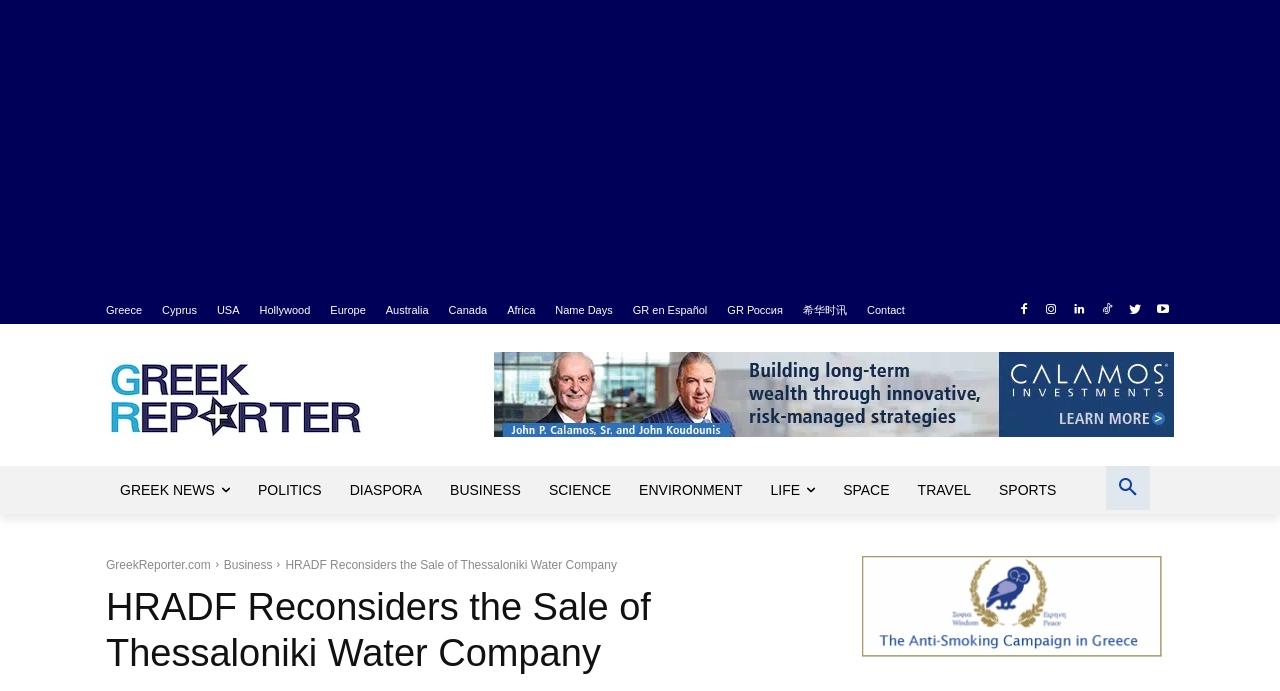How many main categories of news are there?
Answer the question with detailed information derived from the image.

I examined the webpage and found ten main categories of news, including GREEK NEWS, POLITICS, DIASPORA, BUSINESS, SCIENCE, ENVIRONMENT, LIFE, SPACE, TRAVEL, and SPORTS, which are represented as links at the top section of the webpage.